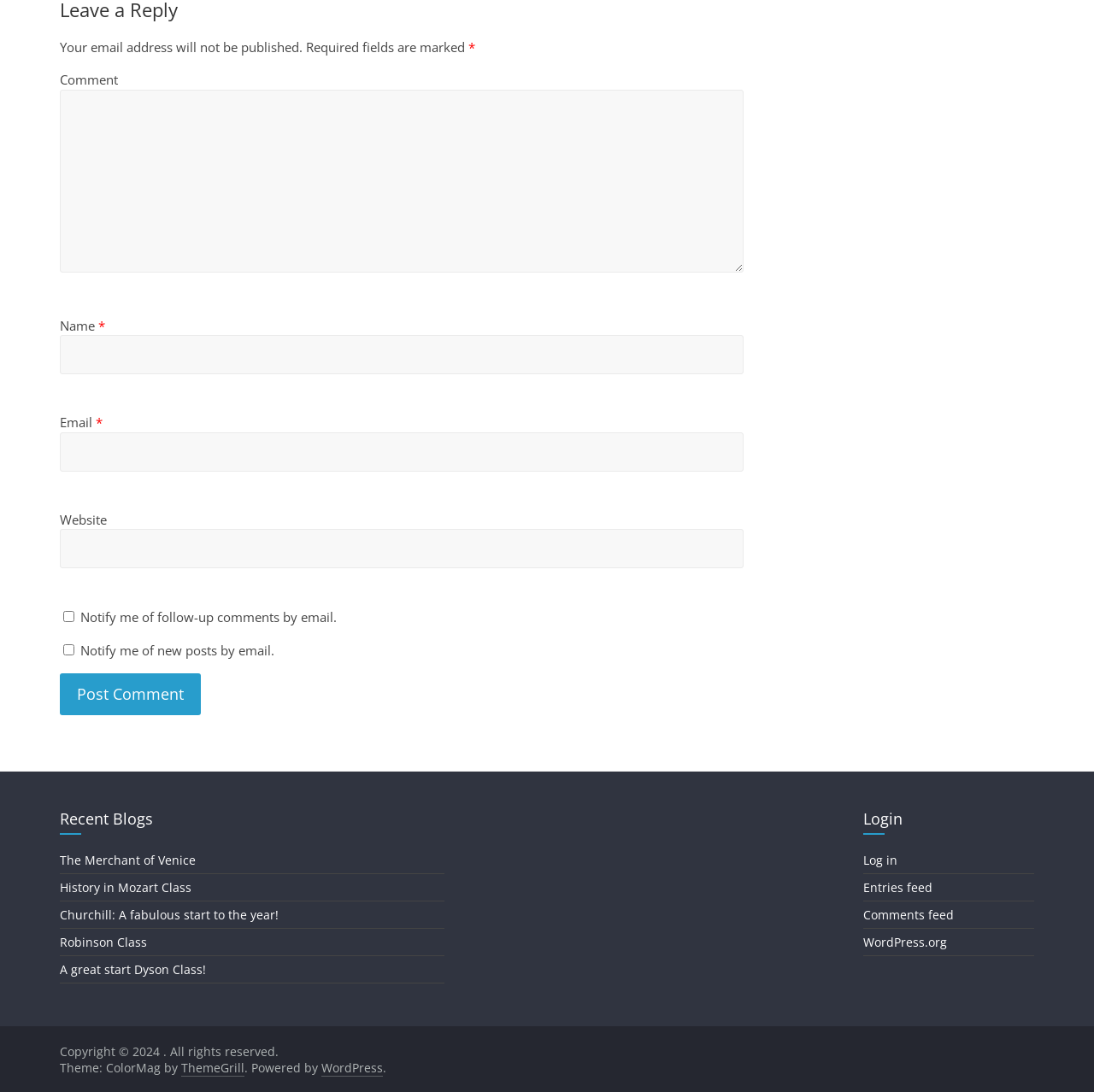Using the element description: "Robinson Class", determine the bounding box coordinates for the specified UI element. The coordinates should be four float numbers between 0 and 1, [left, top, right, bottom].

[0.055, 0.855, 0.134, 0.87]